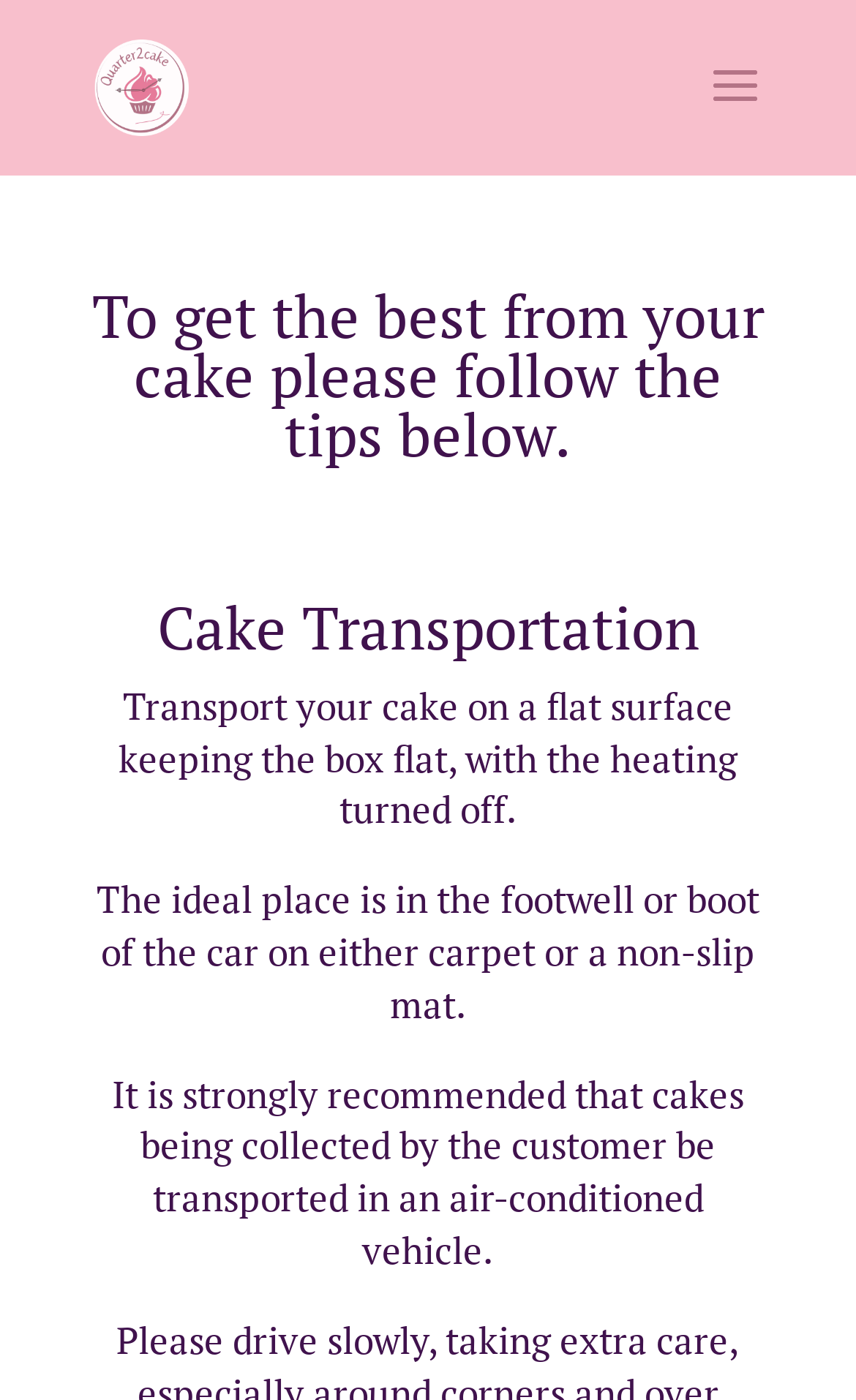Identify and provide the bounding box for the element described by: "alt="Quarter2cake"".

[0.11, 0.045, 0.221, 0.075]